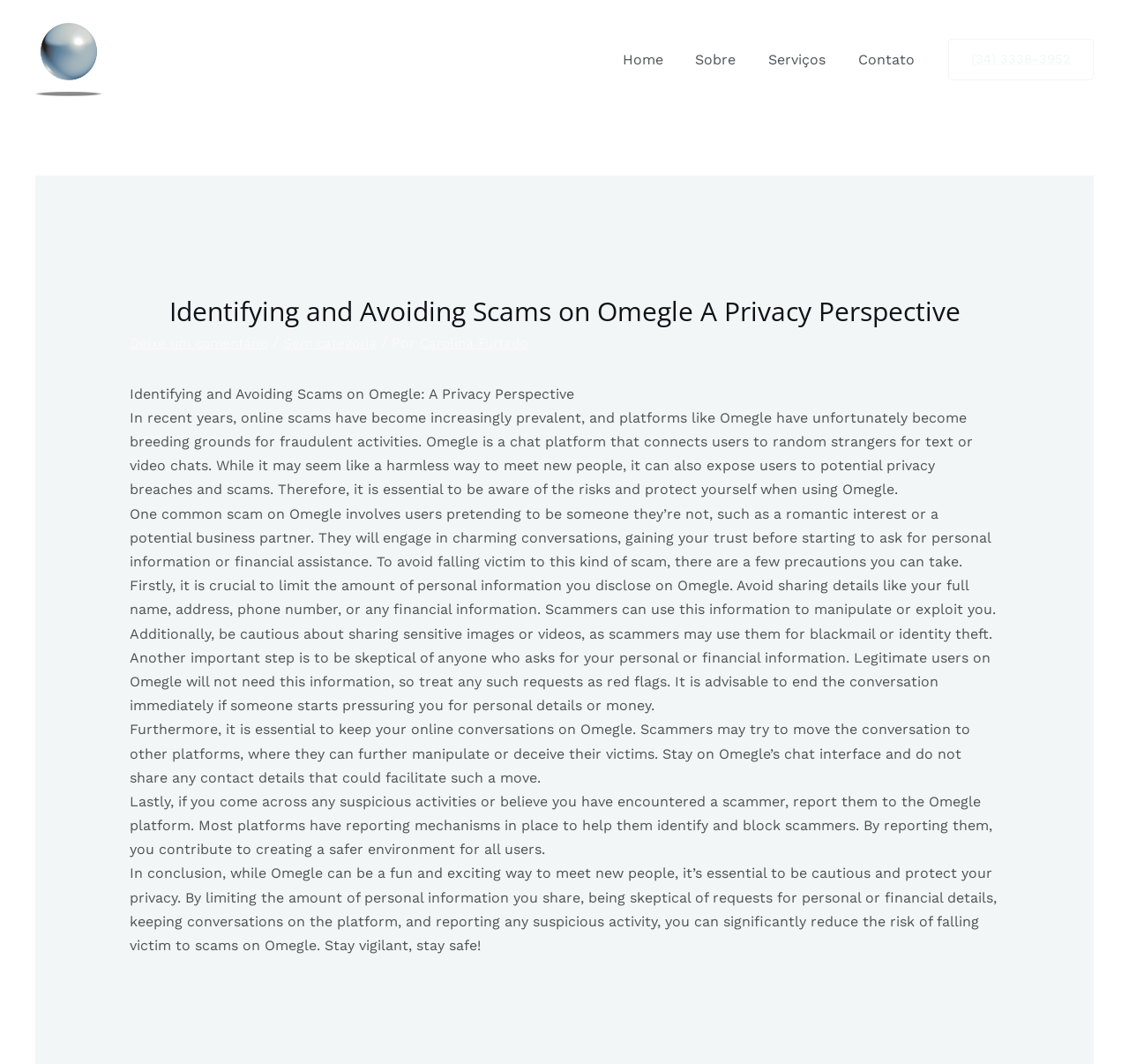Identify the bounding box coordinates of the region that needs to be clicked to carry out this instruction: "Click on the 'Serviços' link". Provide these coordinates as four float numbers ranging from 0 to 1, i.e., [left, top, right, bottom].

[0.673, 0.027, 0.749, 0.085]